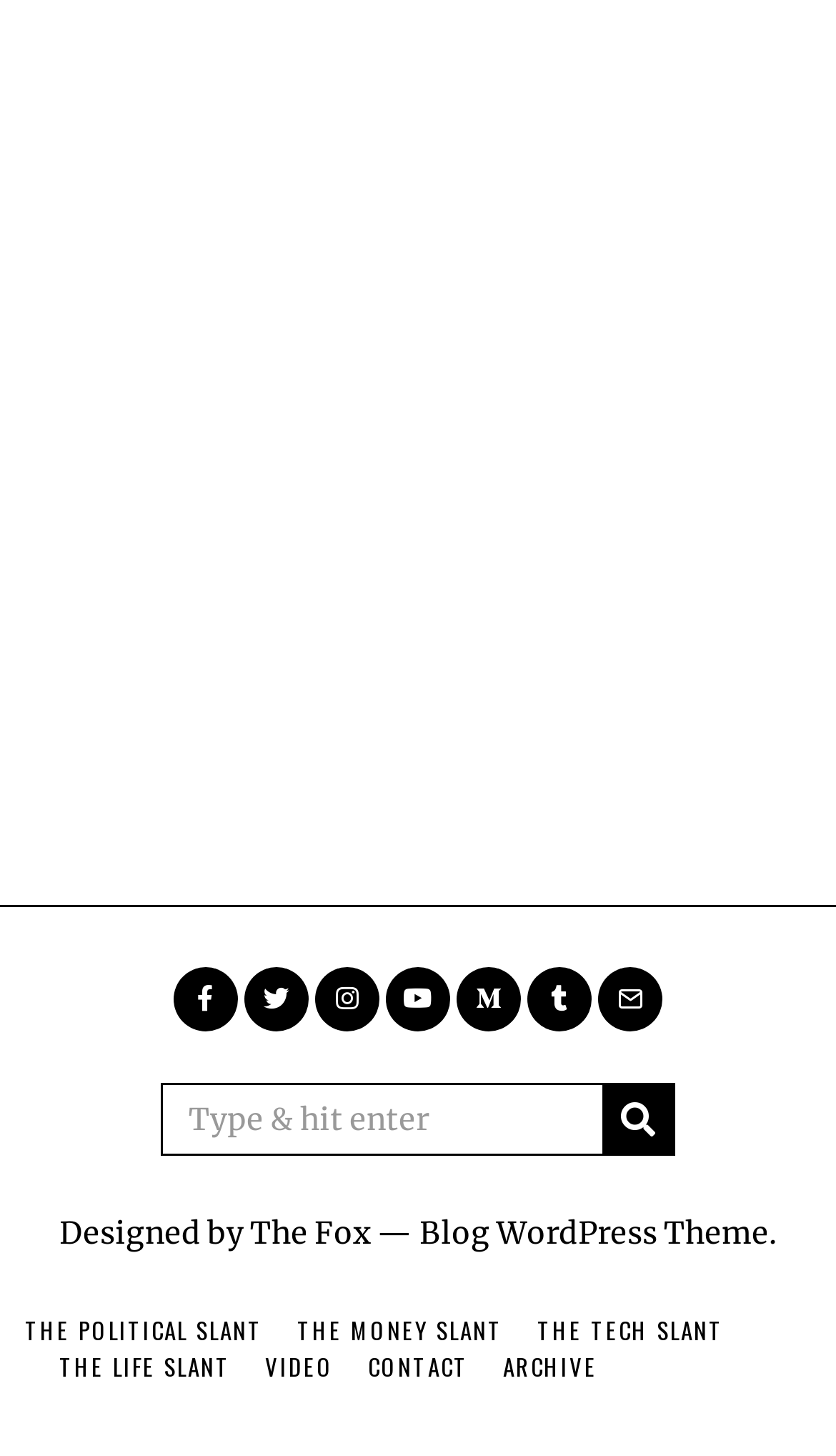How many social media links are there?
Utilize the image to construct a detailed and well-explained answer.

In the content info section, there are seven links with icons, which are commonly used to represent social media platforms. These links are located horizontally next to each other.